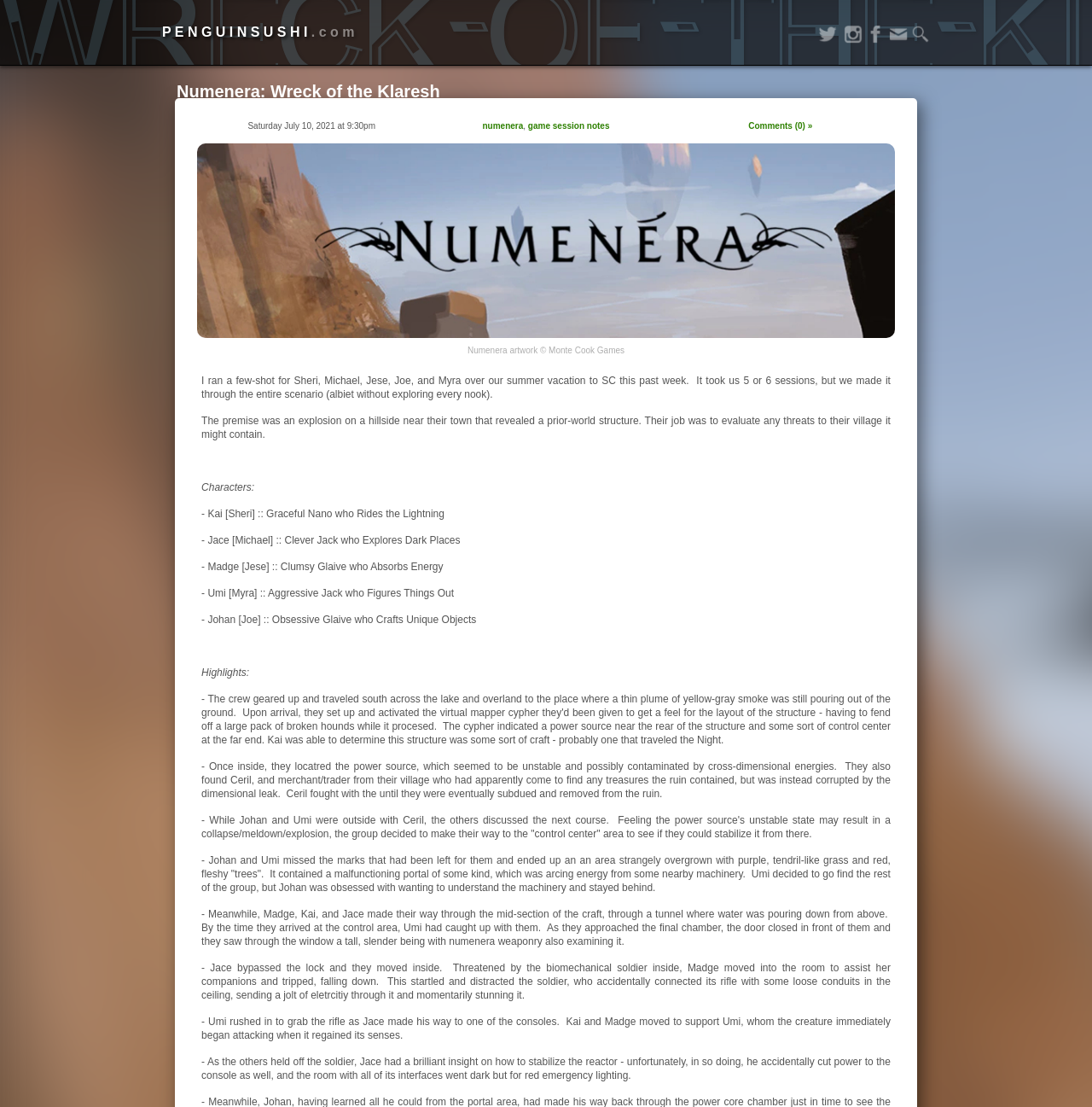Based on what you see in the screenshot, provide a thorough answer to this question: What was the goal of the game session?

I read the text 'The premise was an explosion on a hillside near their town that revealed a prior-world structure. Their job was to evaluate any threats to their village it might contain.' to understand the goal of the game session.